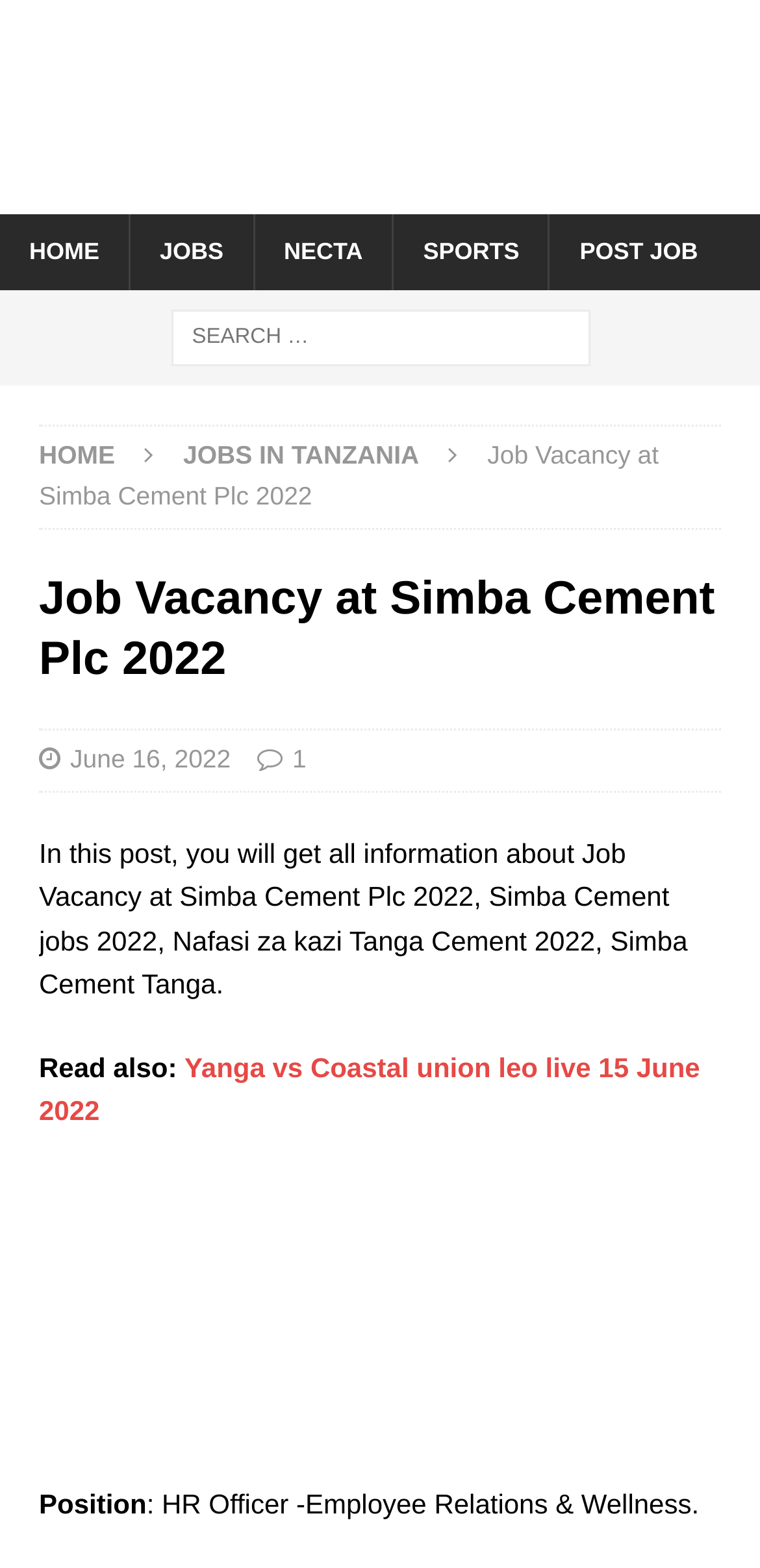Can you specify the bounding box coordinates of the area that needs to be clicked to fulfill the following instruction: "Click the 'HOME' link"?

[0.0, 0.137, 0.169, 0.185]